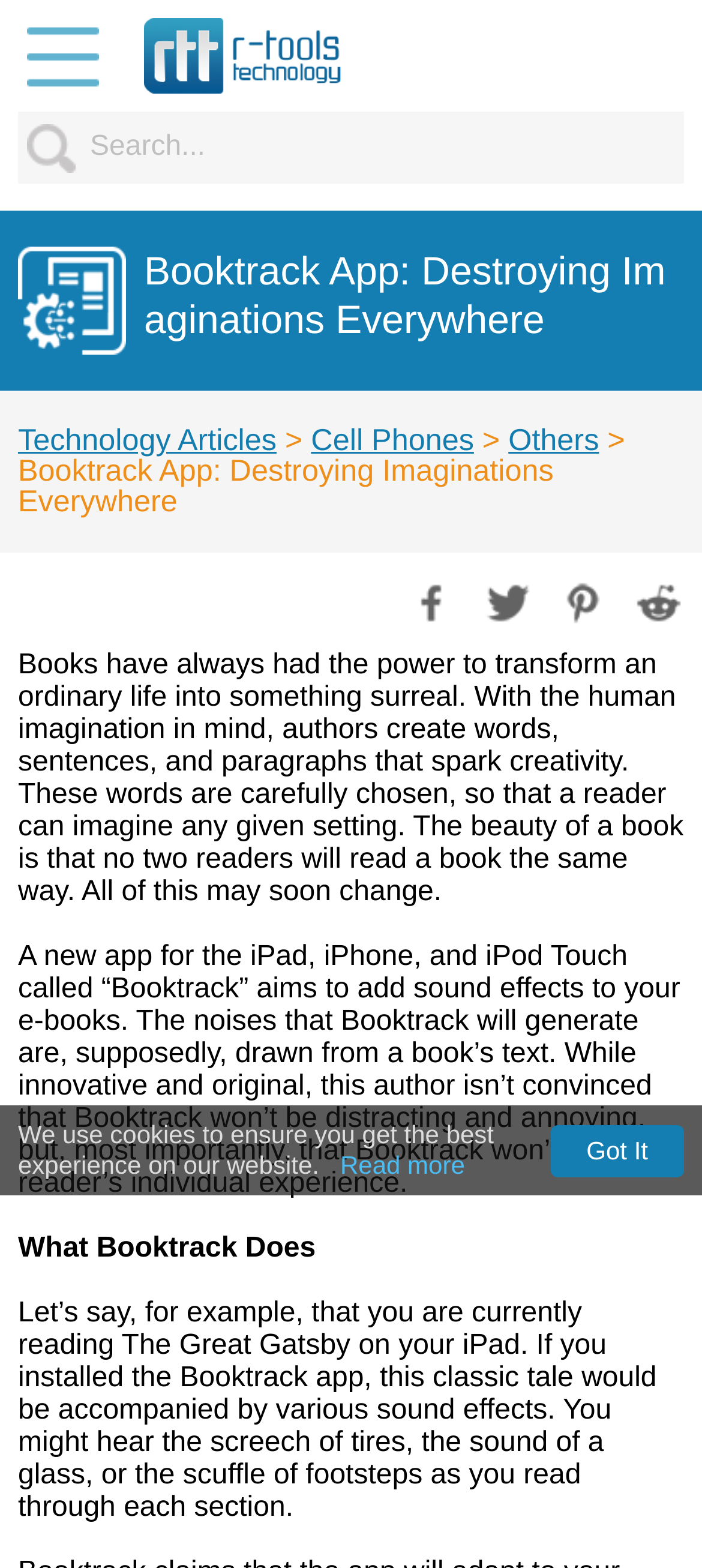Offer an extensive depiction of the webpage and its key elements.

The webpage is about the Booktrack App, which aims to add sound effects to e-books. At the top, there is a link to "R-Tools Technology Inc." accompanied by an image, and a search bar with a placeholder text "Search...". Below the search bar, the title "Booktrack App: Destroying Imaginations Everywhere" is displayed prominently.

On the left side, there are links to "Technology Articles", "Cell Phones", and "Others", with arrow icons next to each link. Below these links, there is a section with social media sharing options, including Facebook, Twitter, Pinterest, and Reddit, each accompanied by an image.

The main content of the webpage is divided into several paragraphs. The first paragraph discusses the power of books to transform ordinary lives and how authors use words to spark creativity. The second paragraph introduces the Booktrack App, which aims to add sound effects to e-books, and expresses skepticism about its potential to distract readers and alter their individual experience.

The next section is titled "What Booktrack Does" and provides an example of how the app would work, using The Great Gatsby as an example. The app would add sound effects such as screeching tires, glasses, and footsteps to enhance the reading experience.

At the bottom of the page, there is a notice about the use of cookies, with links to "Read more" and "Got It" options.